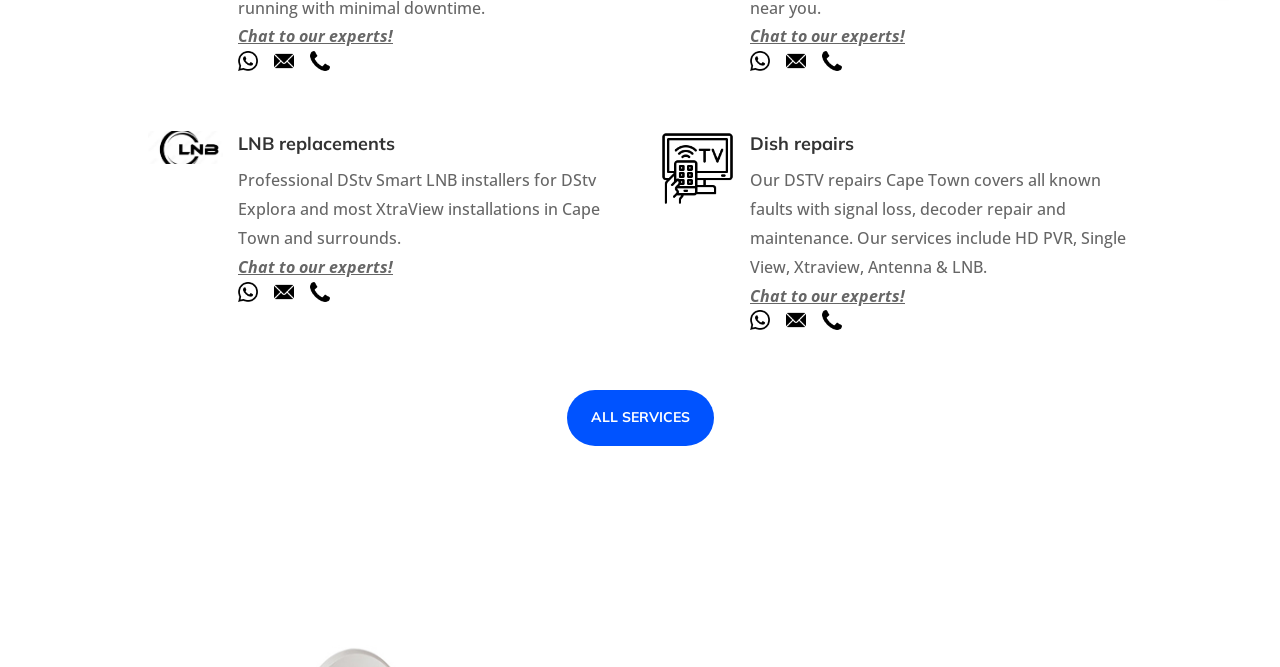Answer the question with a brief word or phrase:
What is the name of the service that includes HD PVR, Single View, Xtraview, Antenna & LNB?

DSTV repairs